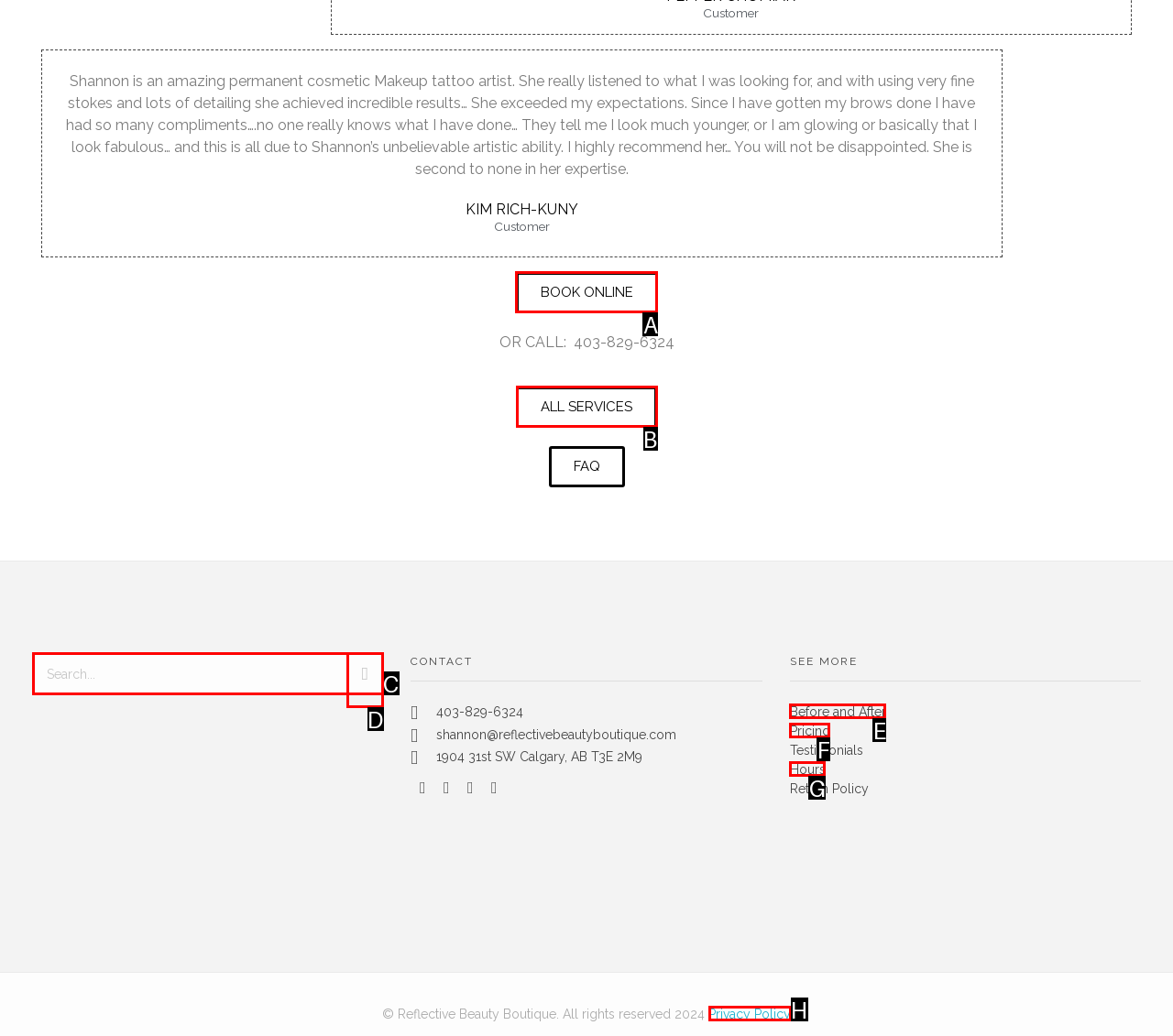Identify the HTML element that best fits the description: Before and After. Respond with the letter of the corresponding element.

E